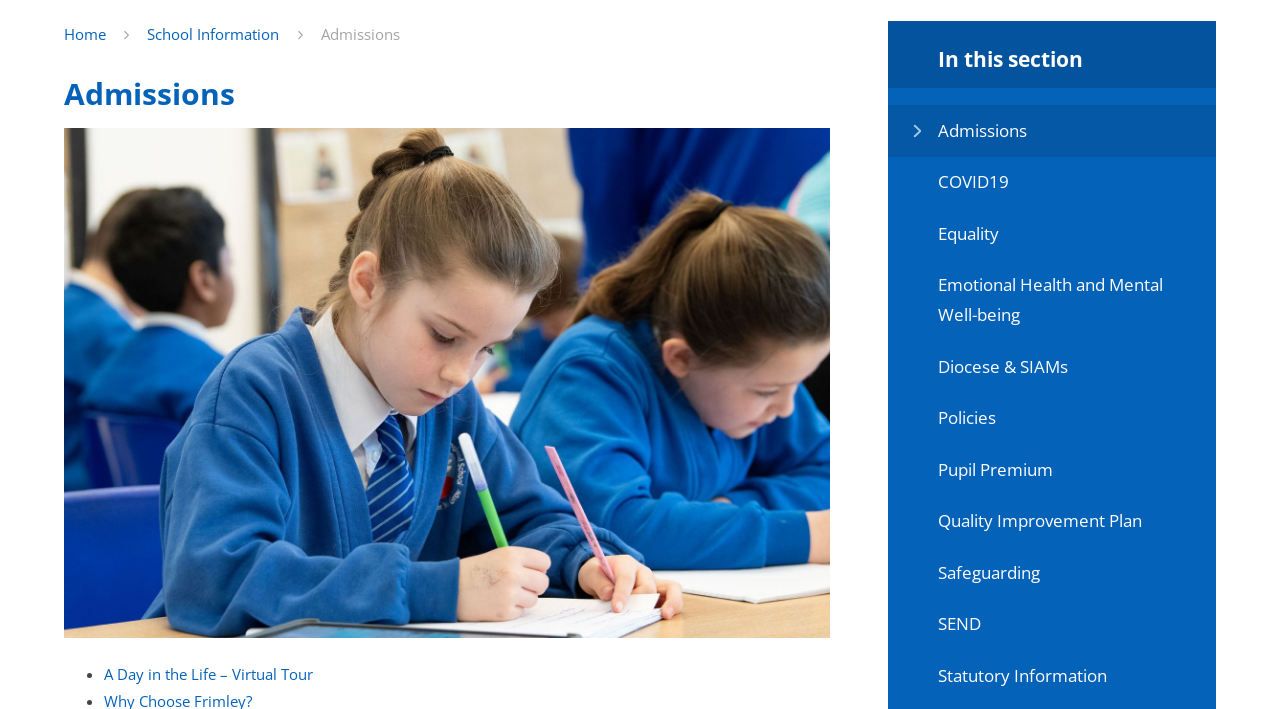Locate the UI element described as follows: "Pupil Premium". Return the bounding box coordinates as four float numbers between 0 and 1 in the order [left, top, right, bottom].

[0.693, 0.626, 0.95, 0.699]